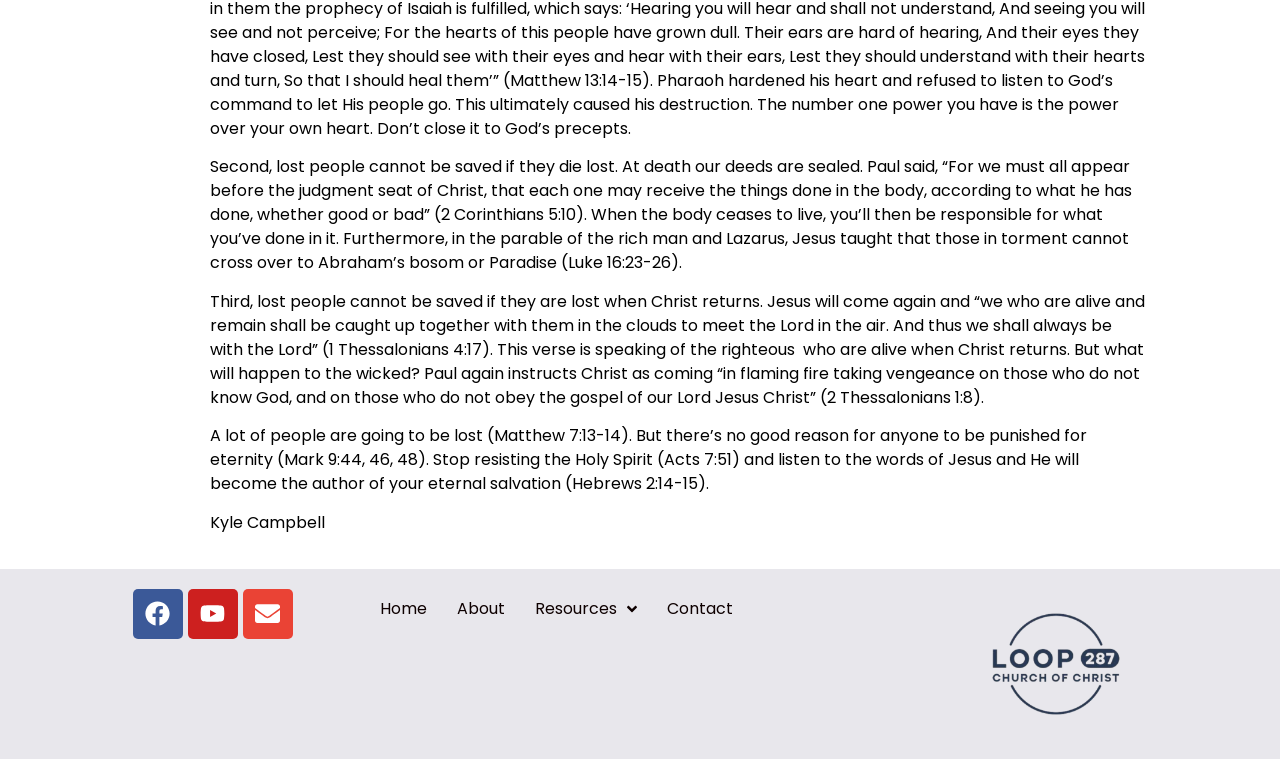For the following element description, predict the bounding box coordinates in the format (top-left x, top-left y, bottom-right x, bottom-right y). All values should be floating point numbers between 0 and 1. Description: About

None